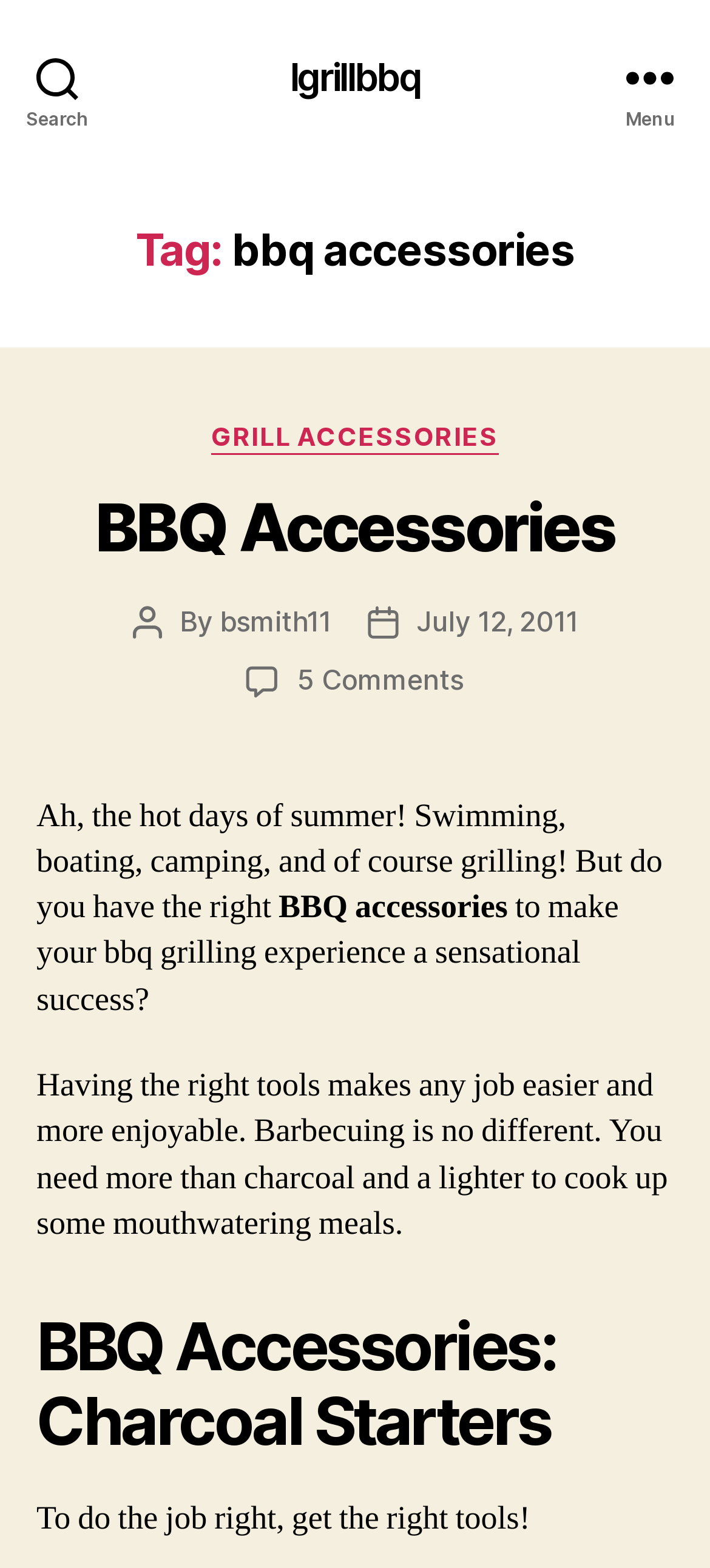Using the format (top-left x, top-left y, bottom-right x, bottom-right y), provide the bounding box coordinates for the described UI element. All values should be floating point numbers between 0 and 1: 5 Comments on BBQ Accessories

[0.419, 0.423, 0.653, 0.445]